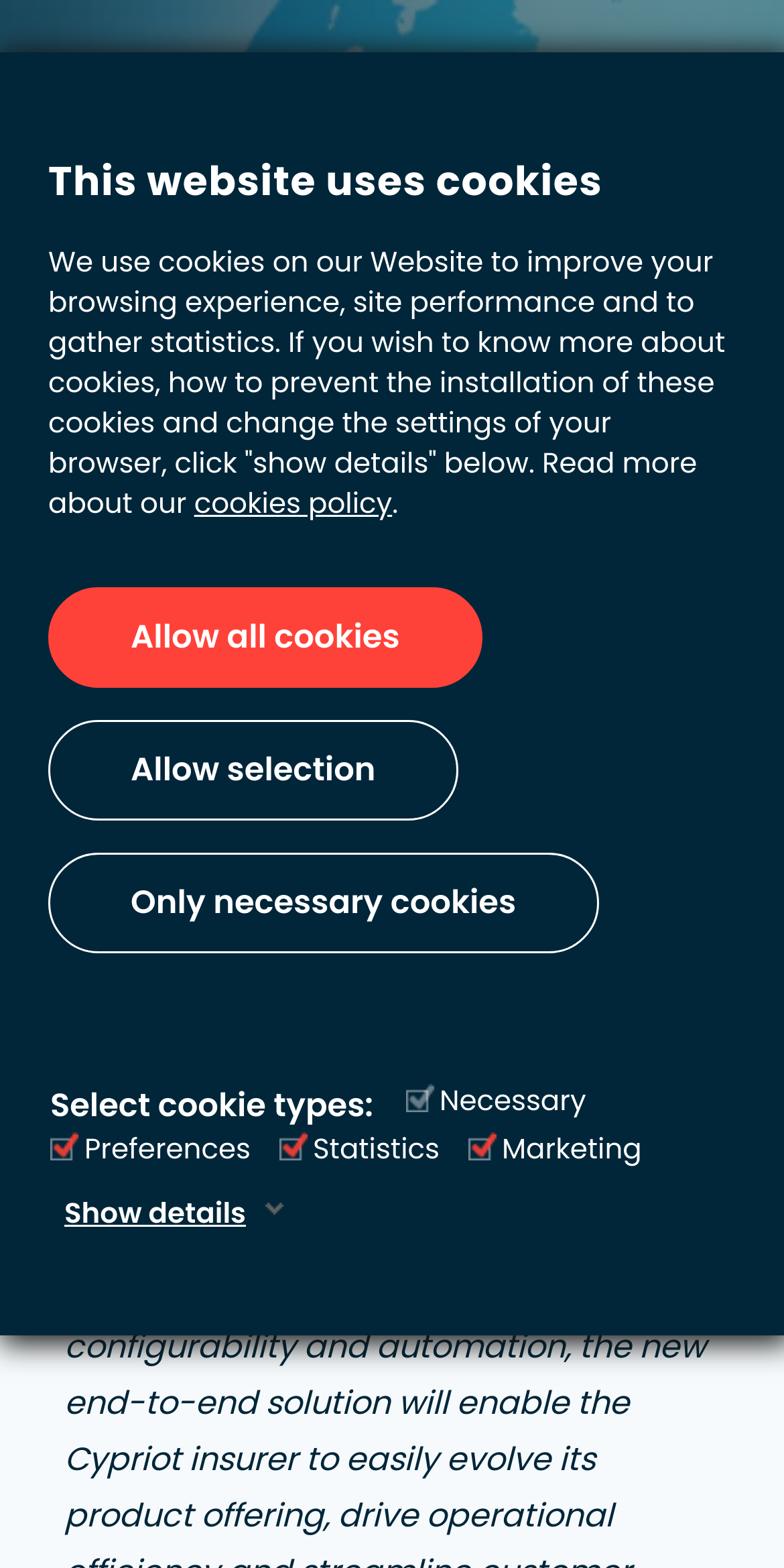Please determine the headline of the webpage and provide its content.

Equisoft Announces Successful Implementation of its Fully Integrated Insurance Platform at Hellenic Life